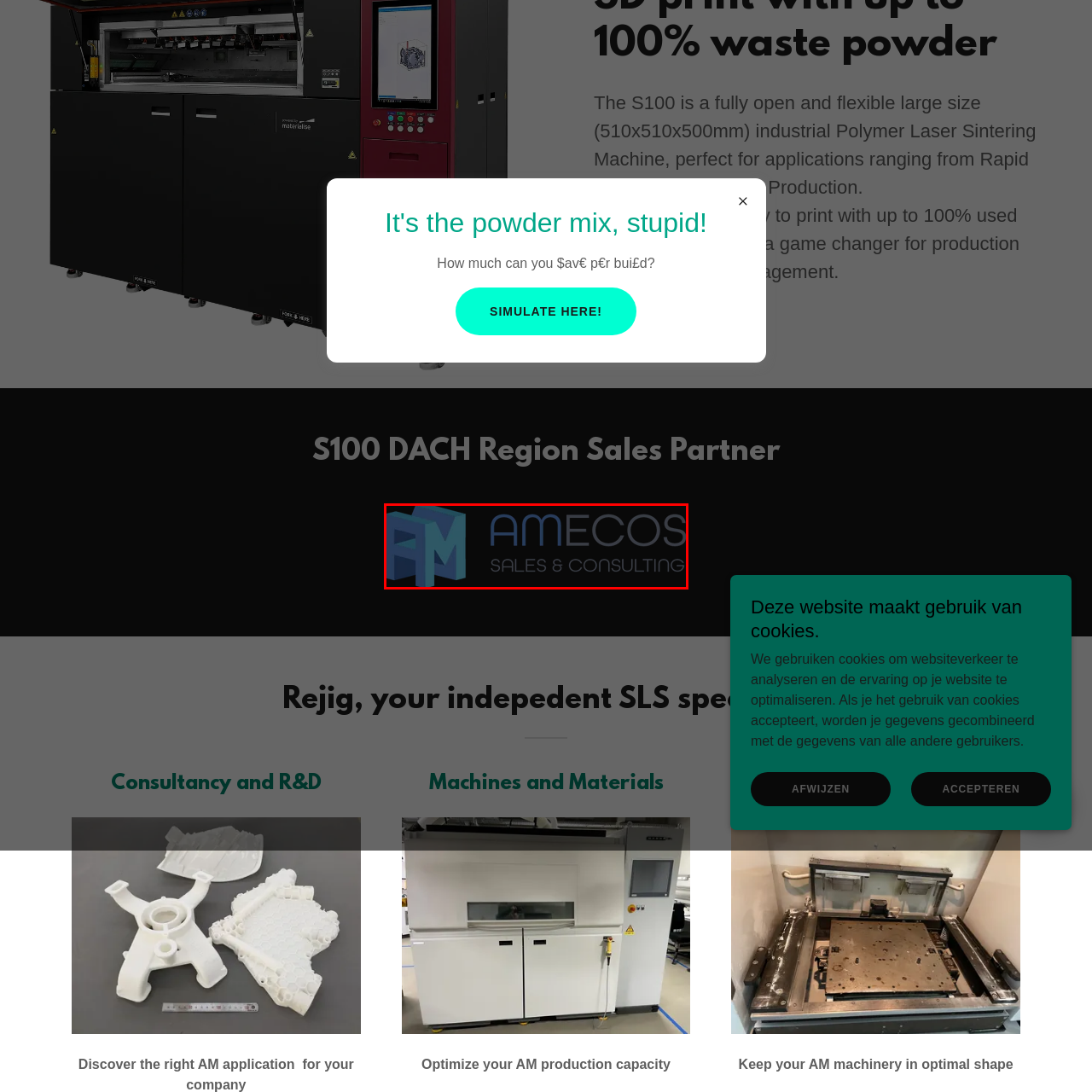What industry does AMECOS operate in?
Please analyze the image within the red bounding box and provide a comprehensive answer based on the visual information.

The logo and description explicitly mention that AMECOS operates in the additive manufacturing industry, with a focus on providing expert guidance and services to businesses looking to enhance their production capabilities.